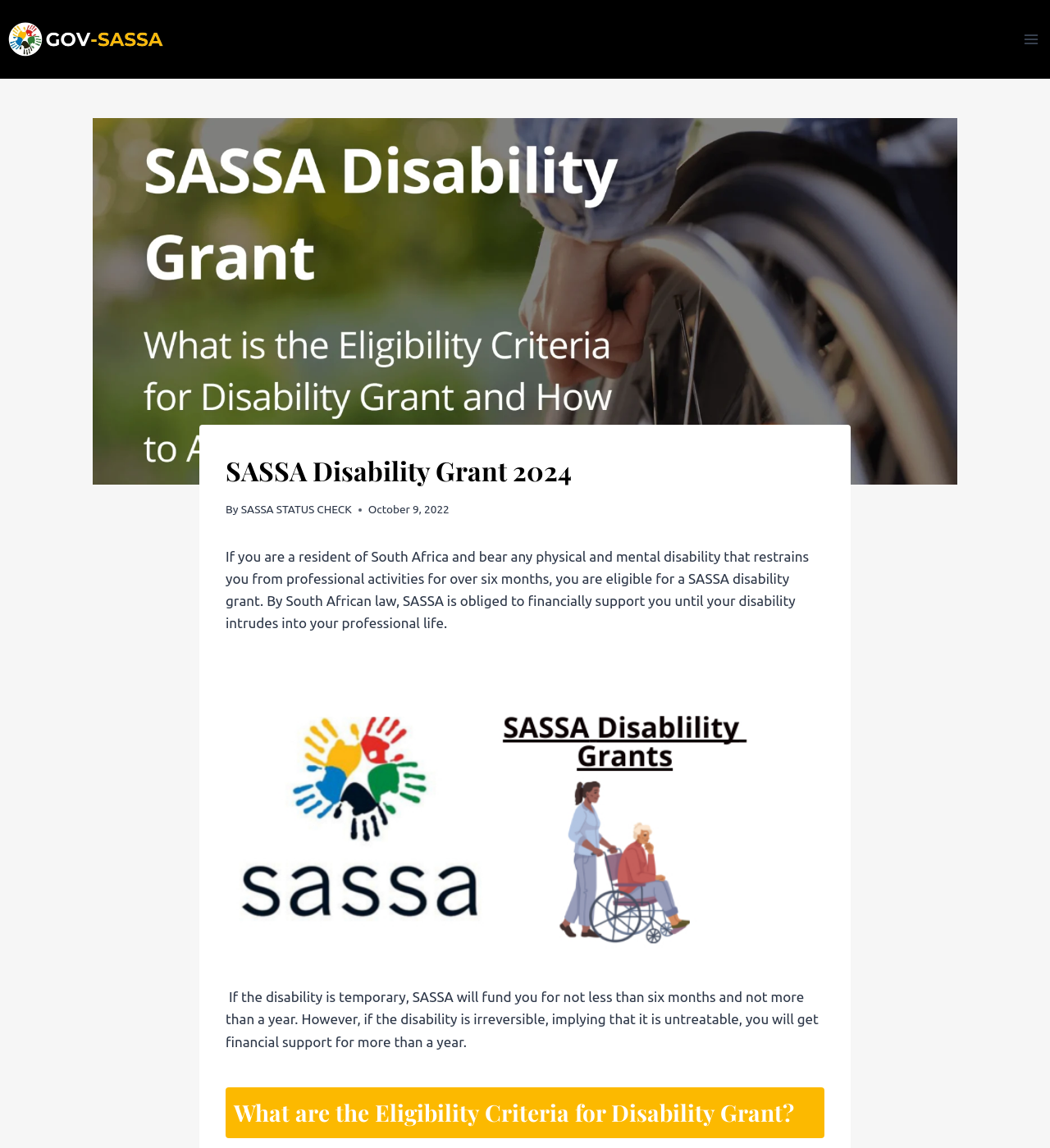Describe the webpage in detail, including text, images, and layout.

The webpage is about the SASSA Disability Grant 2024, providing information on the eligibility criteria and benefits. At the top left corner, there is a link to "GOV-SASSA" accompanied by an image with the same name. On the top right corner, there is a button to open a menu.

Below the top section, there is a header area with a heading that reads "SASSA Disability Grant 2024". Next to the heading, there is a text "By" followed by a link to "SASSA STATUS CHECK". A timestamp "October 9, 2022" is also displayed in this section.

The main content area starts with a paragraph explaining the eligibility criteria for the SASSA disability grant, stating that residents of South Africa with physical and mental disabilities that restrict them from professional activities for over six months are eligible. Below this paragraph, there is an image related to the SASSA Disability Grant.

The next section explains the duration of financial support provided by SASSA, depending on whether the disability is temporary or irreversible. Finally, there is a heading "What are the Eligibility Criteria for Disability Grant?" at the bottom of the page.